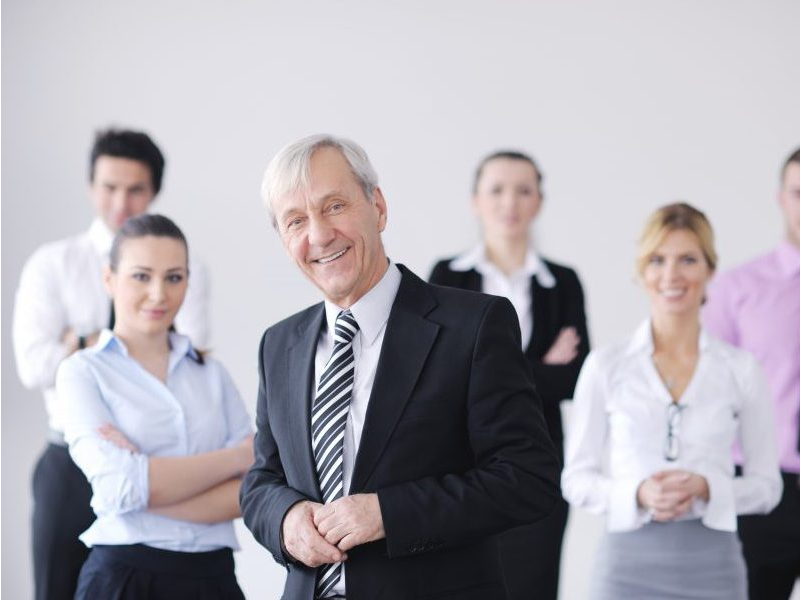What is the theme reflected in this image?
Give a one-word or short-phrase answer derived from the screenshot.

Empowerment